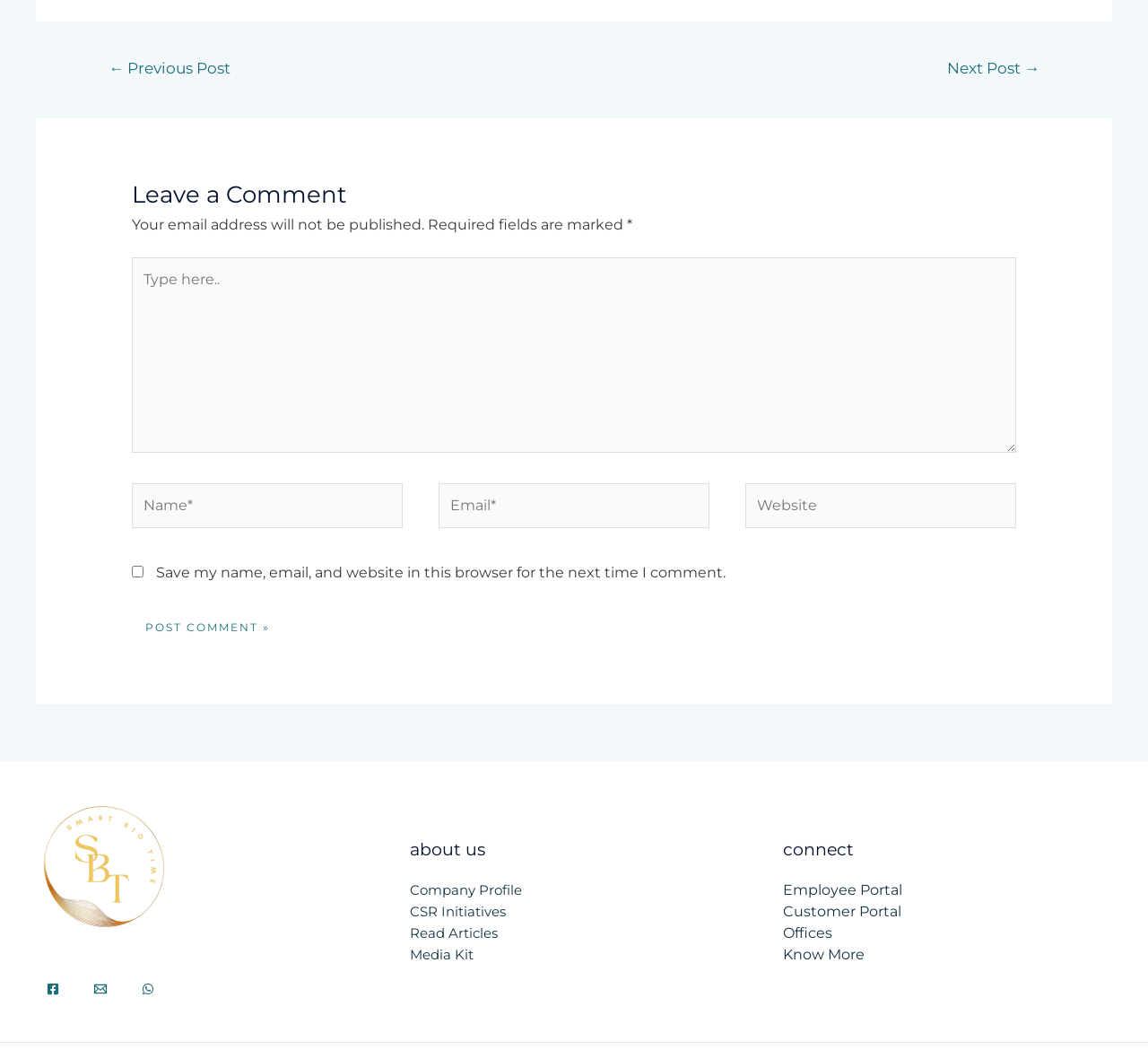Pinpoint the bounding box coordinates of the clickable area needed to execute the instruction: "Go to Facebook". The coordinates should be specified as four float numbers between 0 and 1, i.e., [left, top, right, bottom].

[0.031, 0.918, 0.061, 0.951]